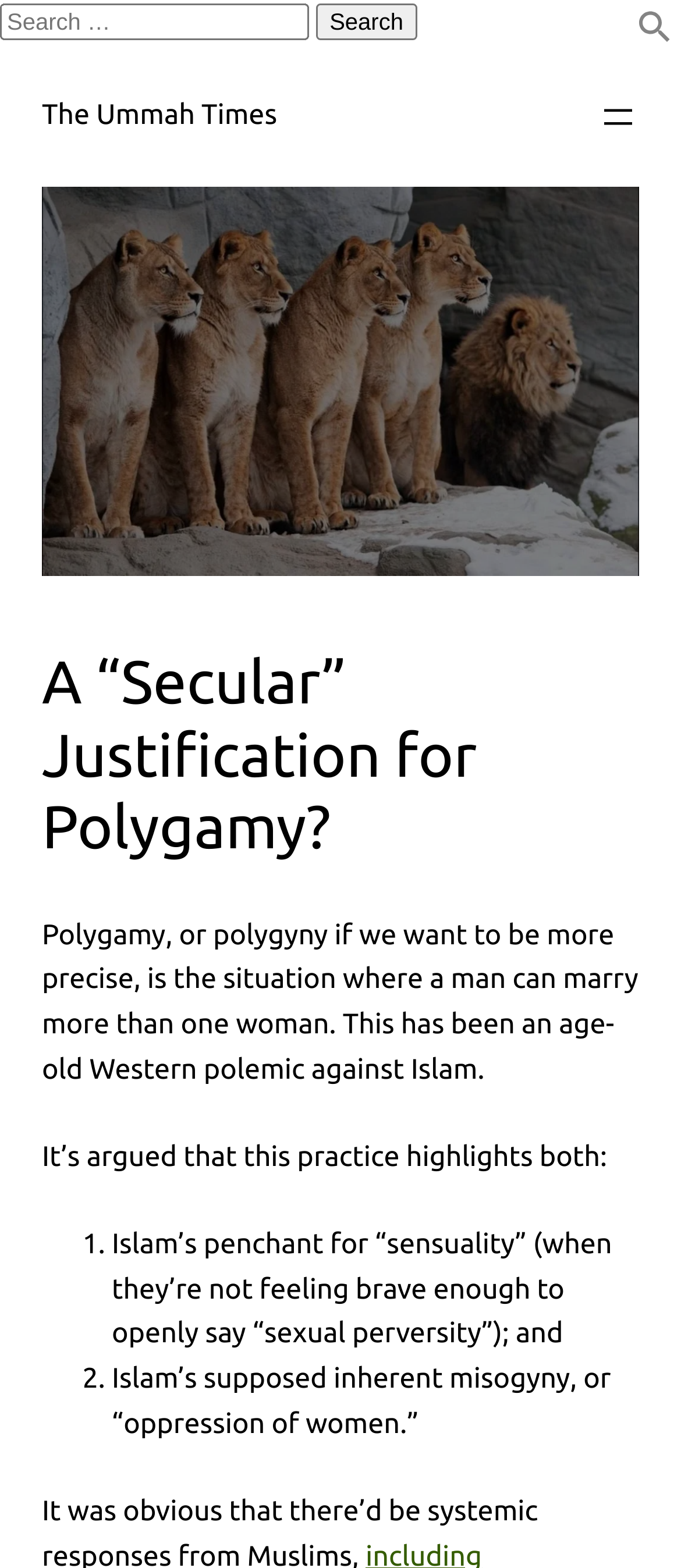Identify the title of the webpage and provide its text content.

A “Secular” Justification for Polygamy?